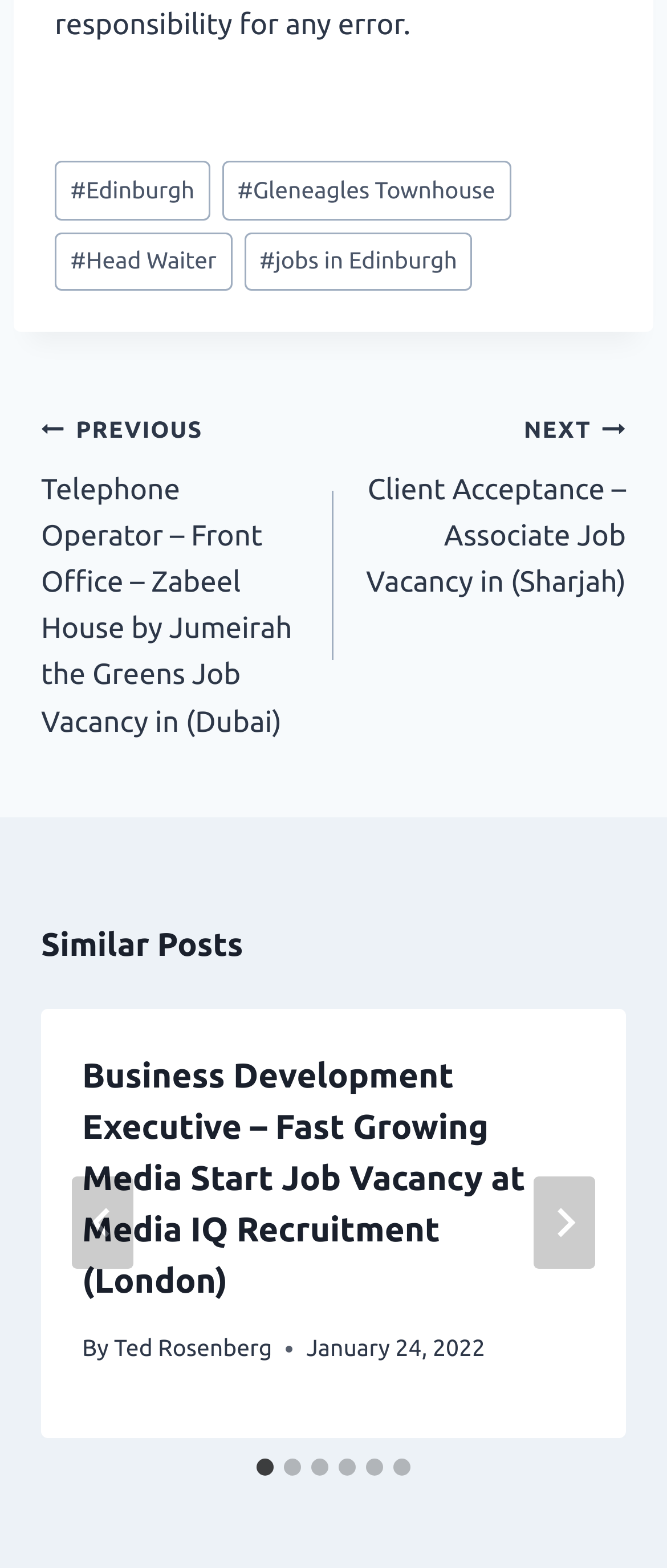Given the element description, predict the bounding box coordinates in the format (top-left x, top-left y, bottom-right x, bottom-right y). Make sure all values are between 0 and 1. Here is the element description: #Gleneagles Townhouse

[0.332, 0.103, 0.766, 0.141]